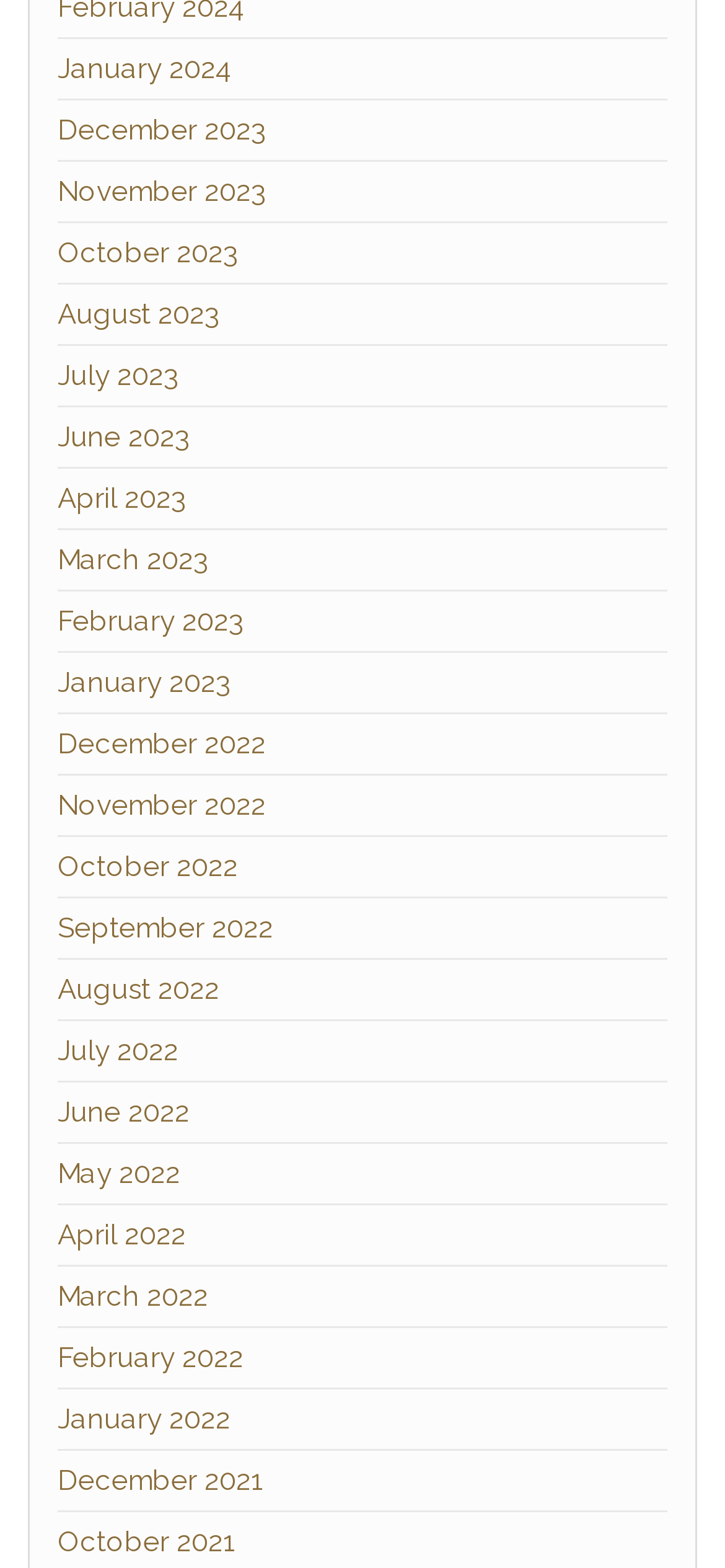Please answer the following question as detailed as possible based on the image: 
How many months are listed in 2023?

I counted the number of links with '2023' in their text and found that there are 6 months listed in 2023, namely December 2023, November 2023, October 2023, August 2023, July 2023, and June 2023.